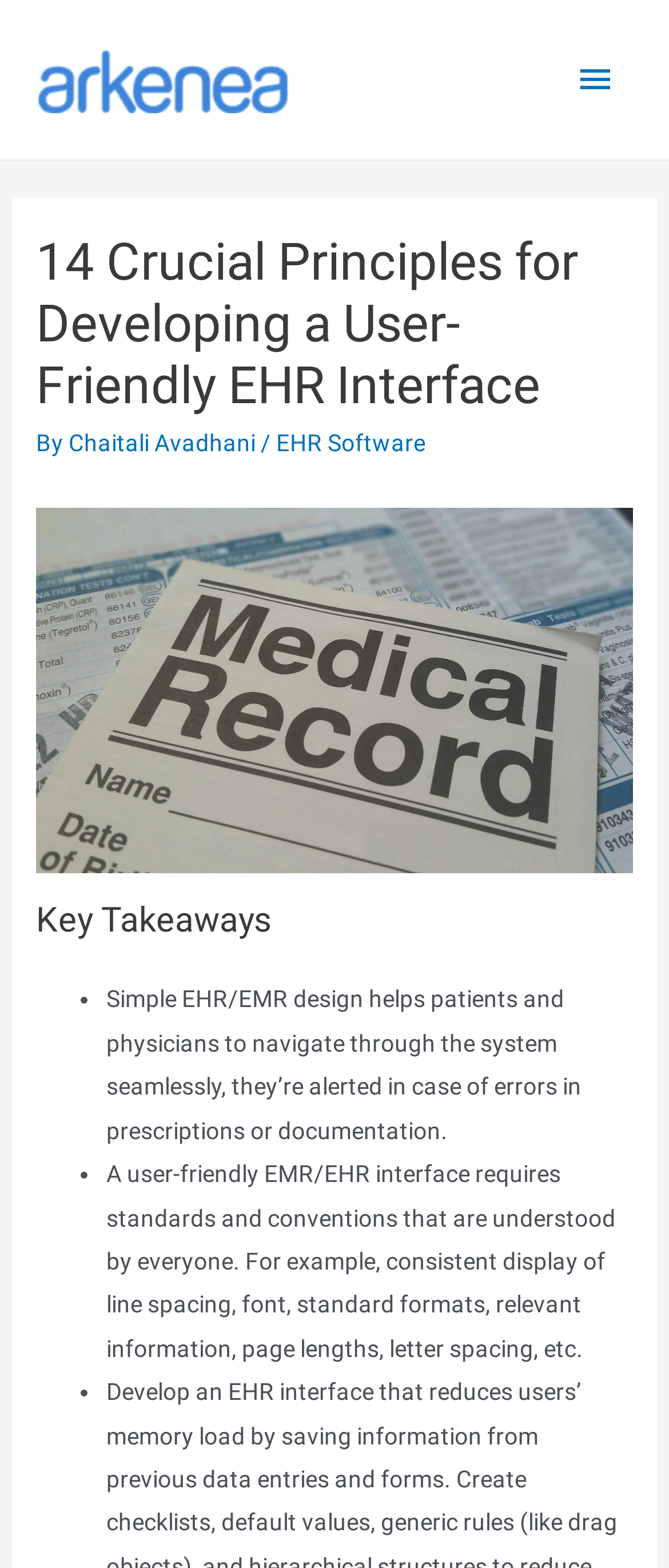Provide a one-word or short-phrase answer to the question:
What is the author of the article?

Chaitali Avadhani